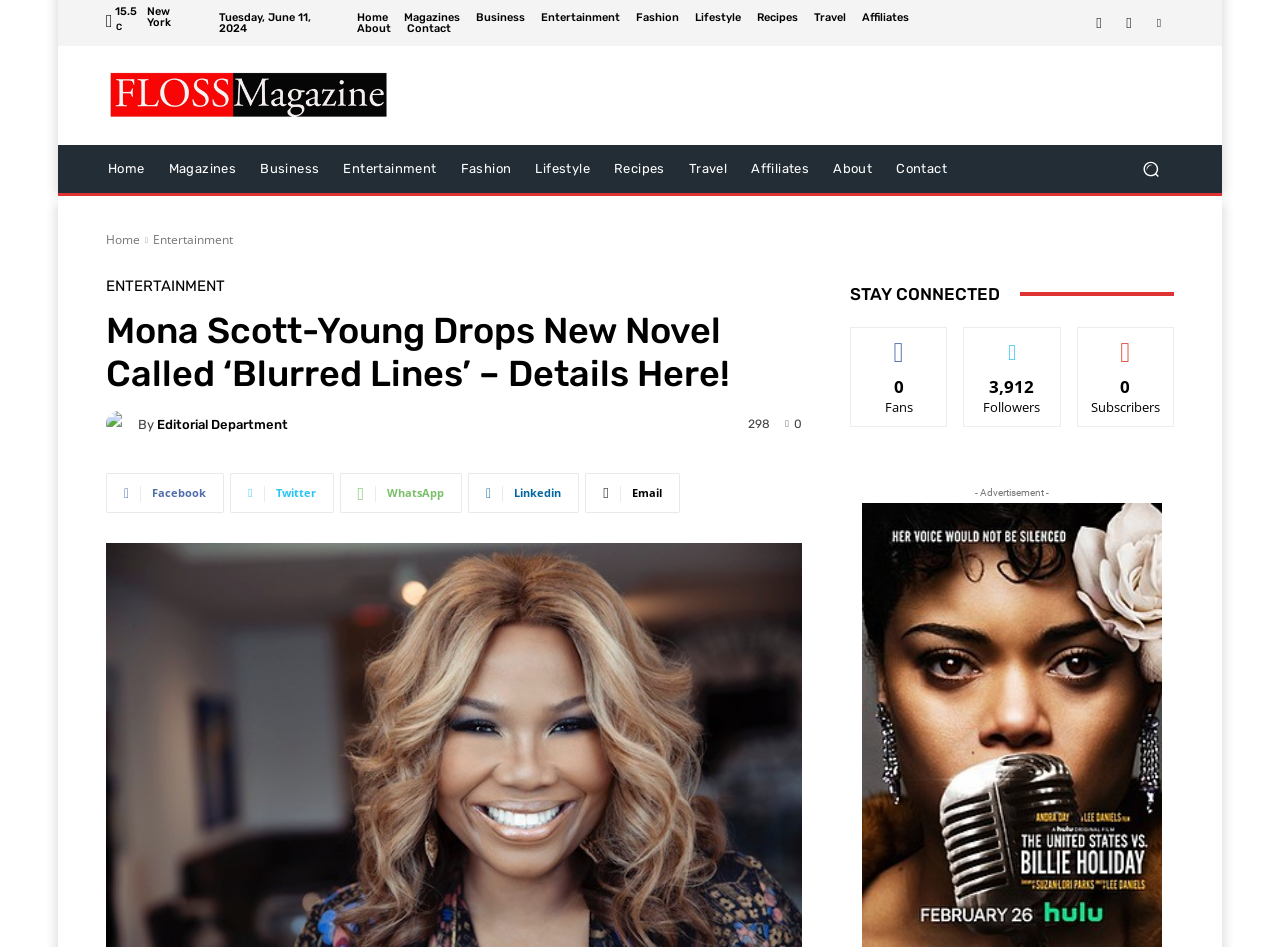Please give a concise answer to this question using a single word or phrase: 
What is the name of the TV producer who released a new novel?

Mona Scott-Young